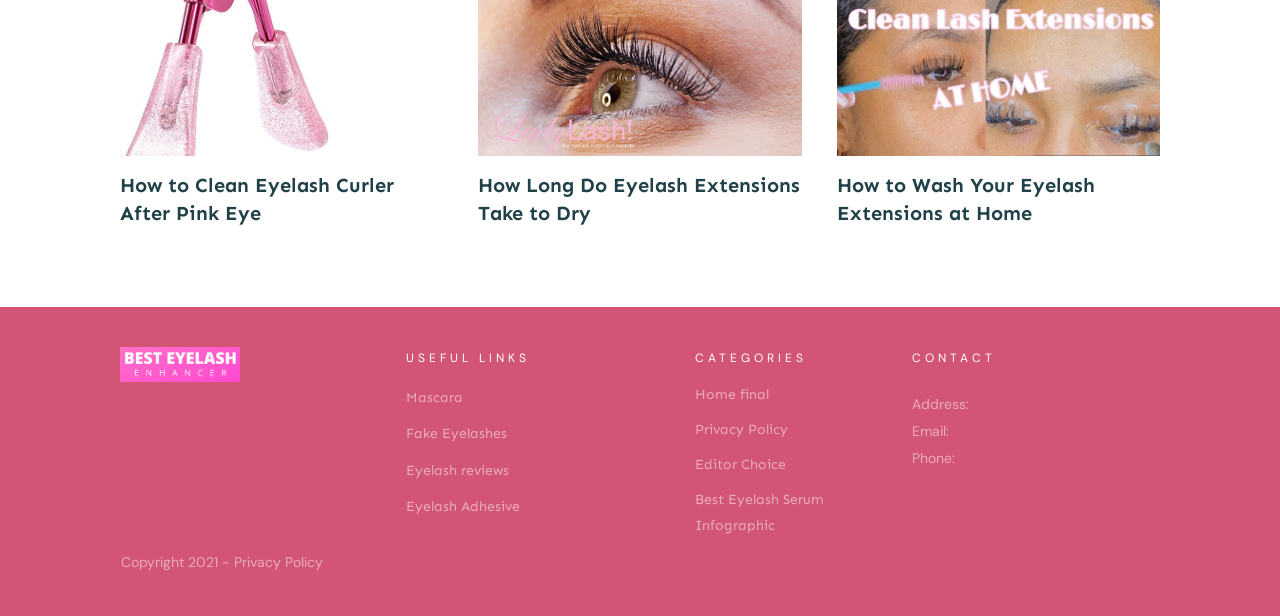What is the copyright year of the webpage?
Answer with a single word or phrase by referring to the visual content.

2021